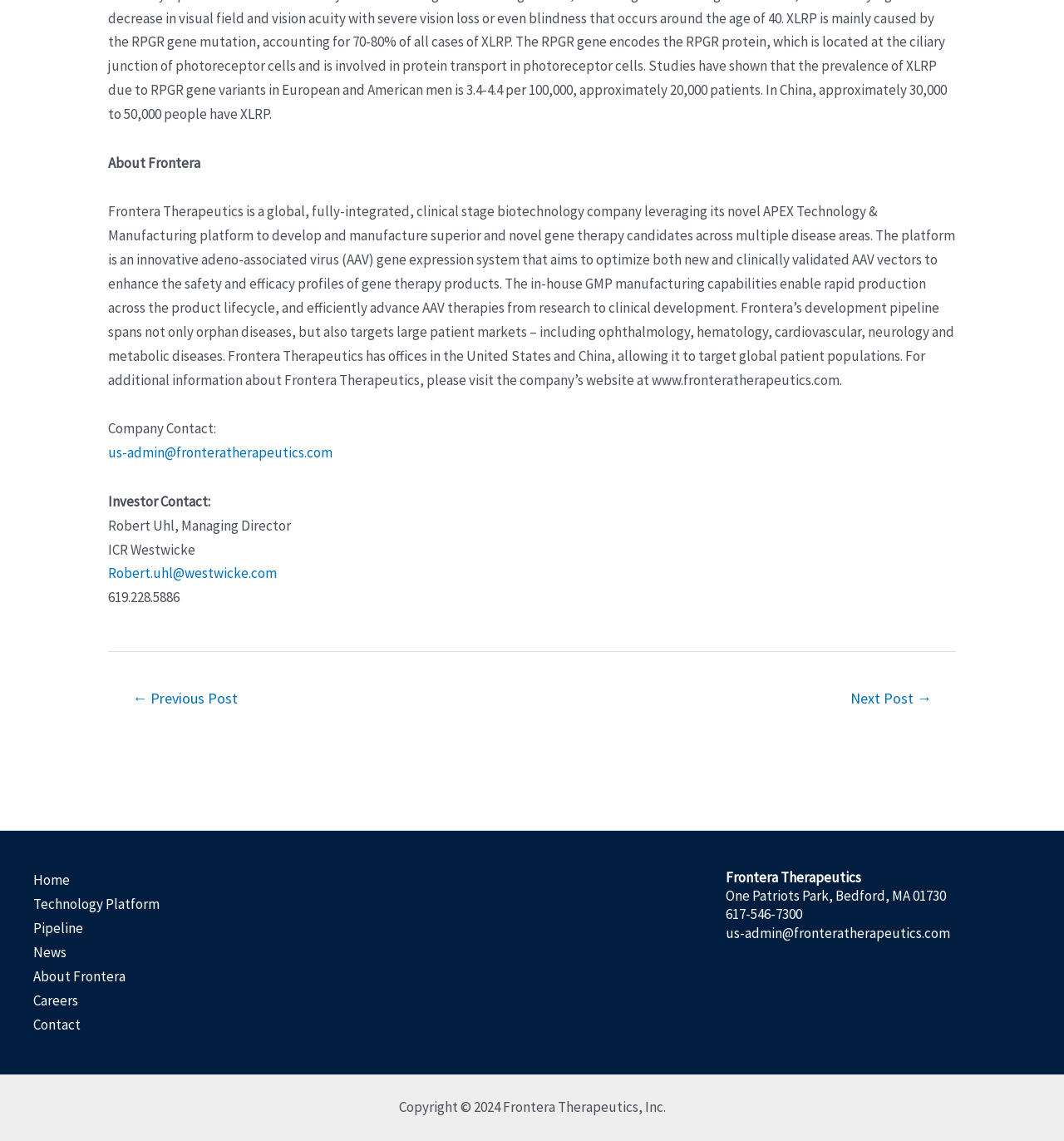Please identify the bounding box coordinates of the element that needs to be clicked to execute the following command: "Contact the company via 'us-admin@fronteratherapeutics.com'". Provide the bounding box using four float numbers between 0 and 1, formatted as [left, top, right, bottom].

[0.102, 0.389, 0.312, 0.405]